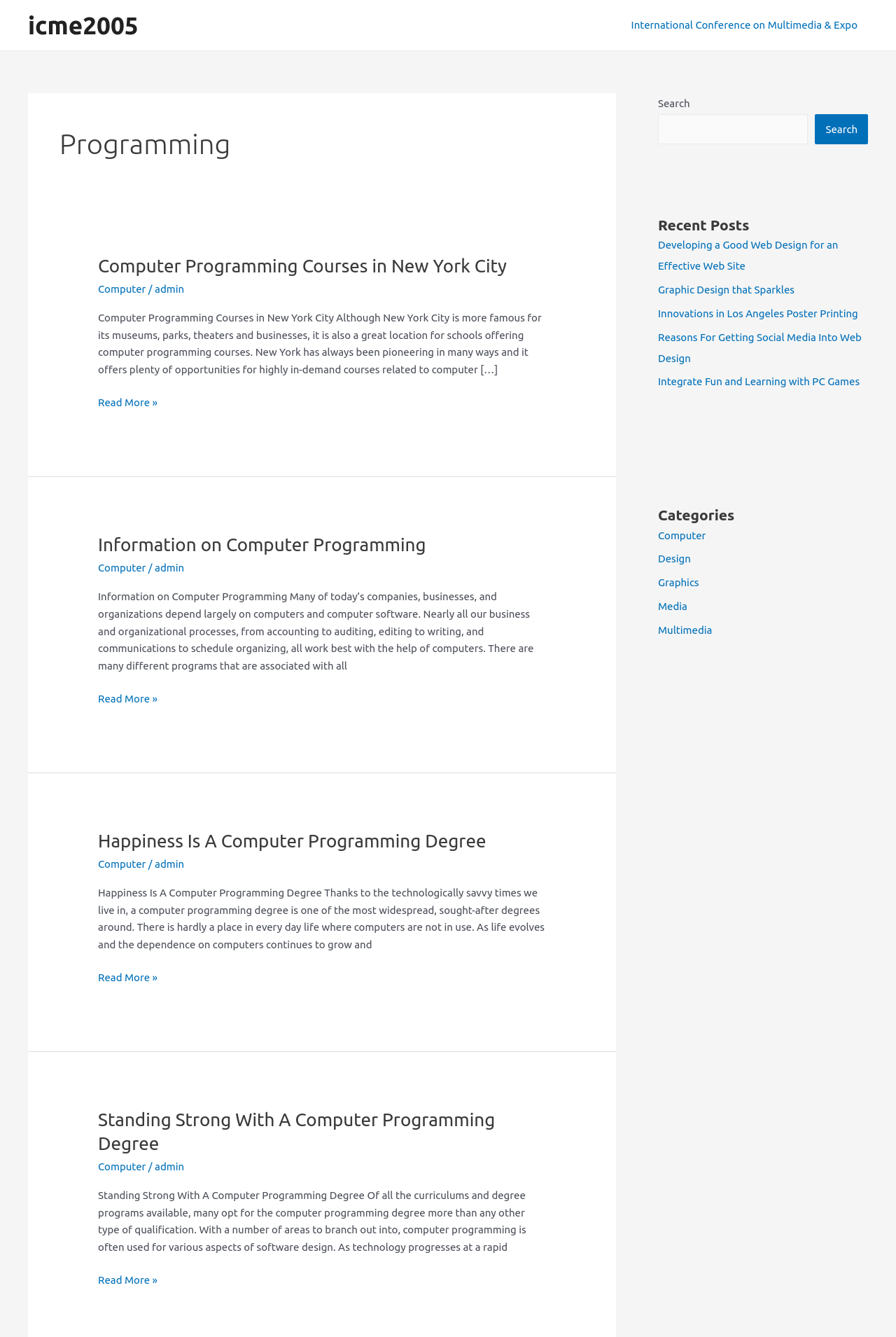Using the element description: "parent_node: Search name="s"", determine the bounding box coordinates for the specified UI element. The coordinates should be four float numbers between 0 and 1, [left, top, right, bottom].

[0.734, 0.085, 0.902, 0.108]